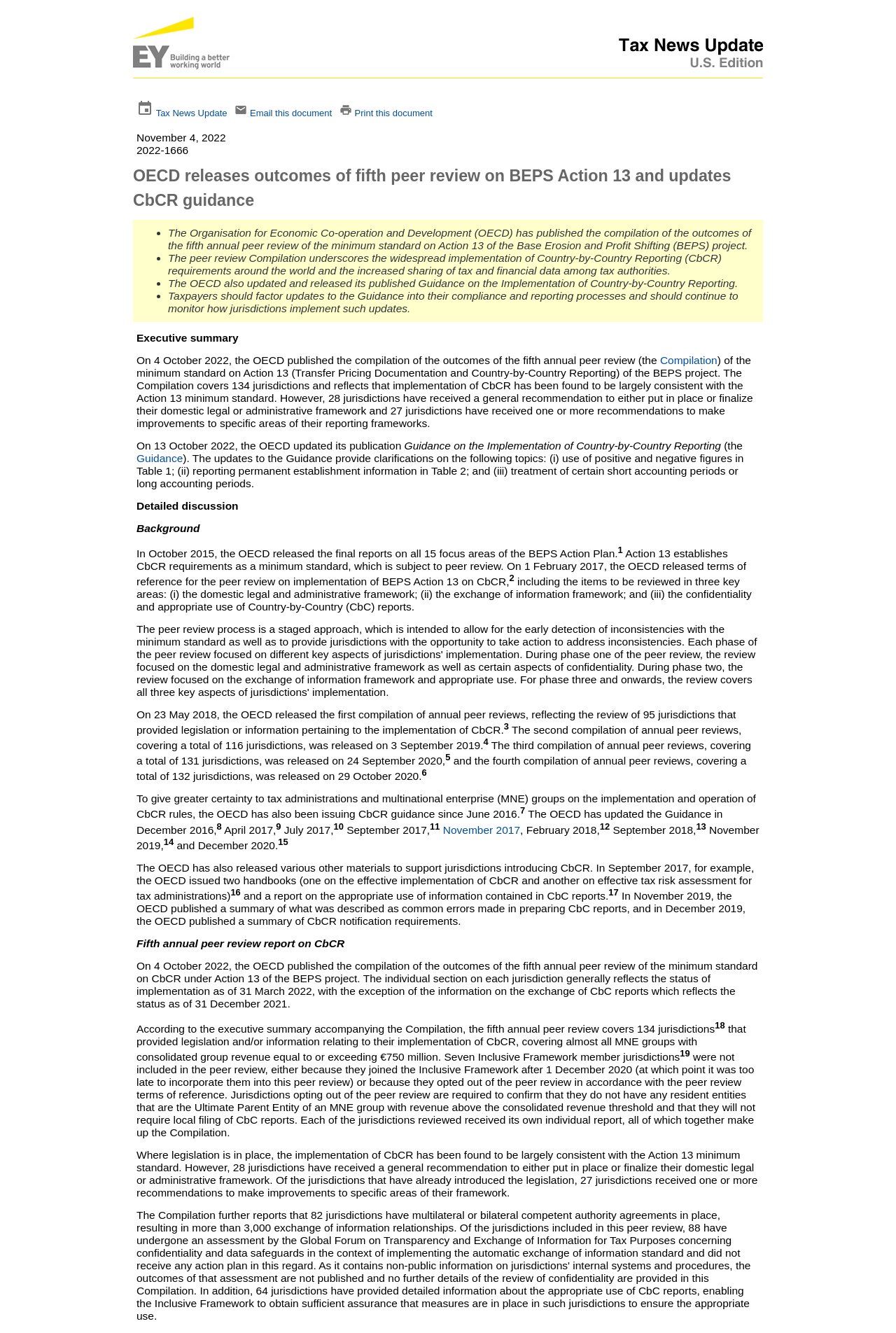What is the purpose of the Guidance on the Implementation of Country-by-Country Reporting? Using the information from the screenshot, answer with a single word or phrase.

Provide clarifications